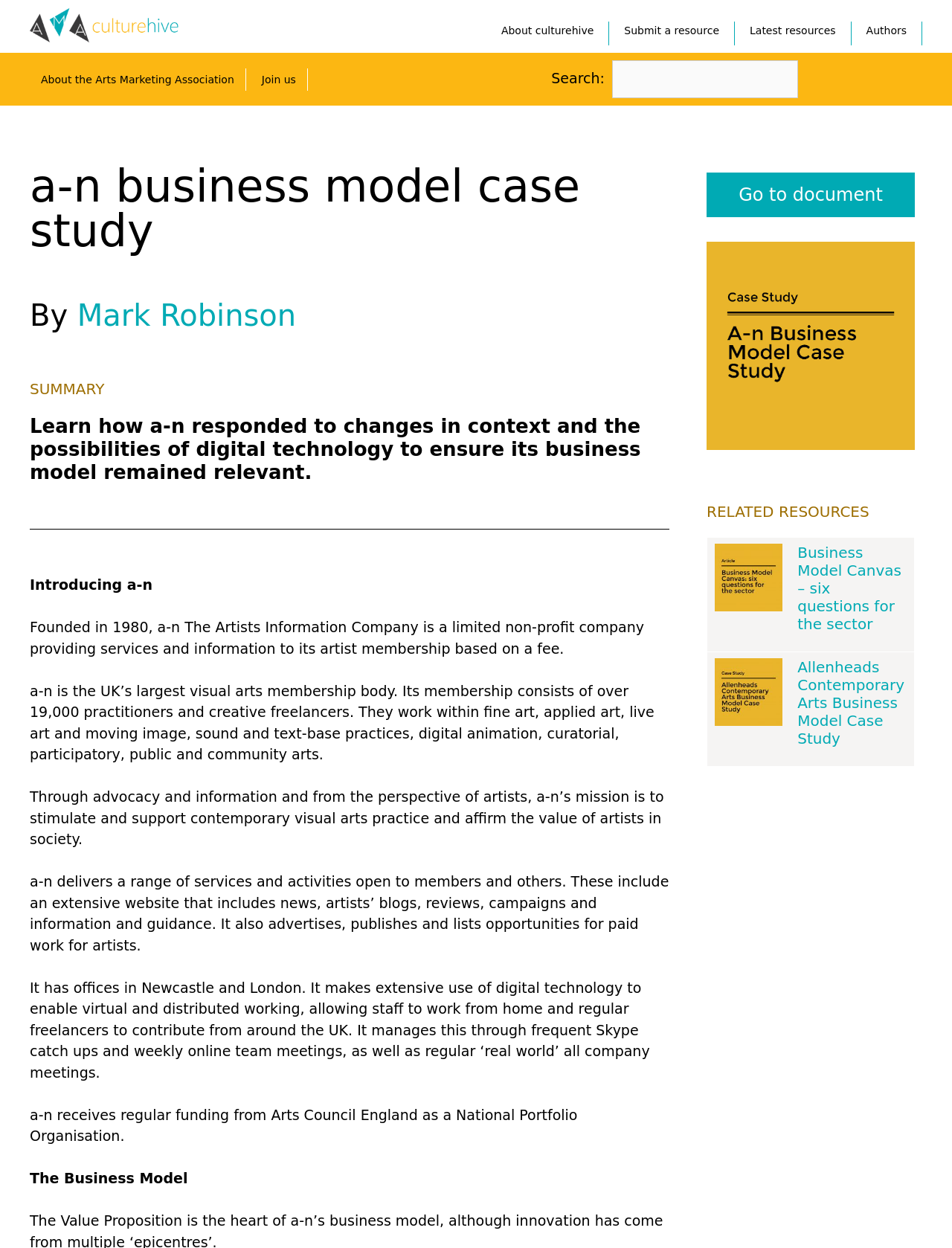Show the bounding box coordinates for the HTML element as described: "Go to document".

[0.742, 0.138, 0.961, 0.174]